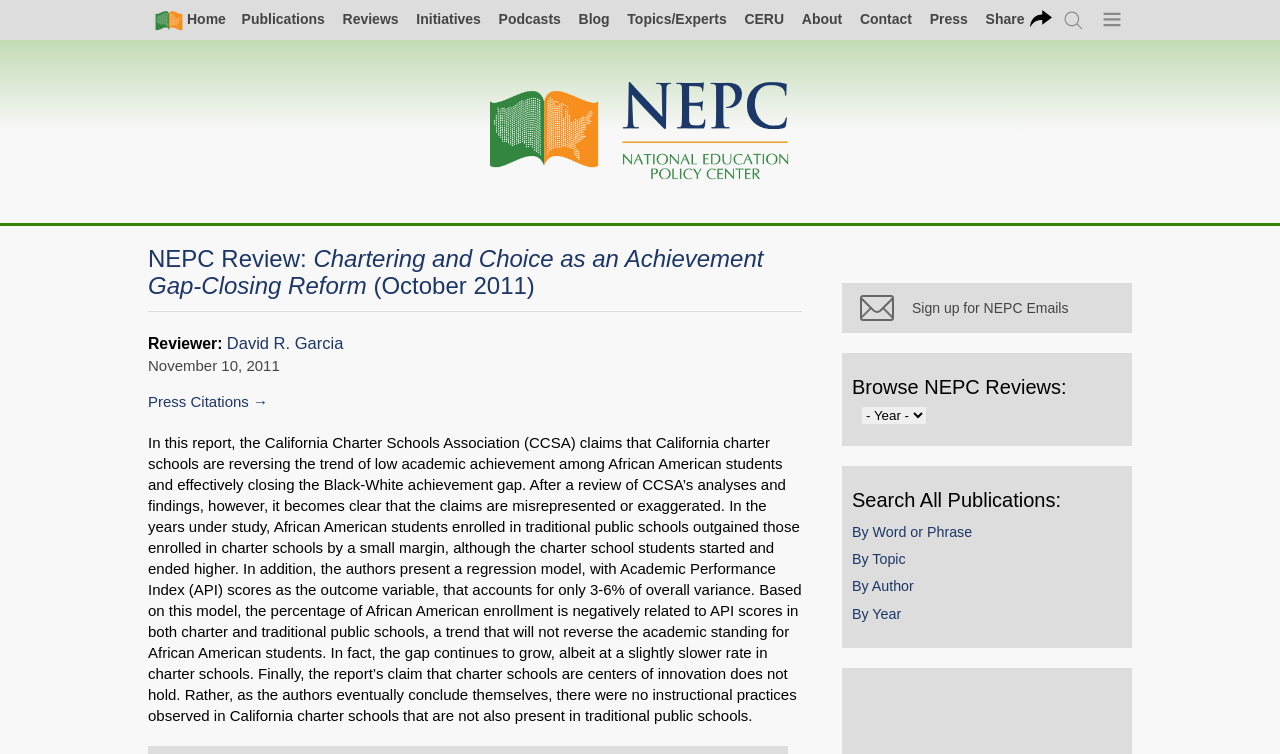Find the bounding box coordinates for the HTML element described in this sentence: "Donor Bill of Rights". Provide the coordinates as four float numbers between 0 and 1, in the format [left, top, right, bottom].

None